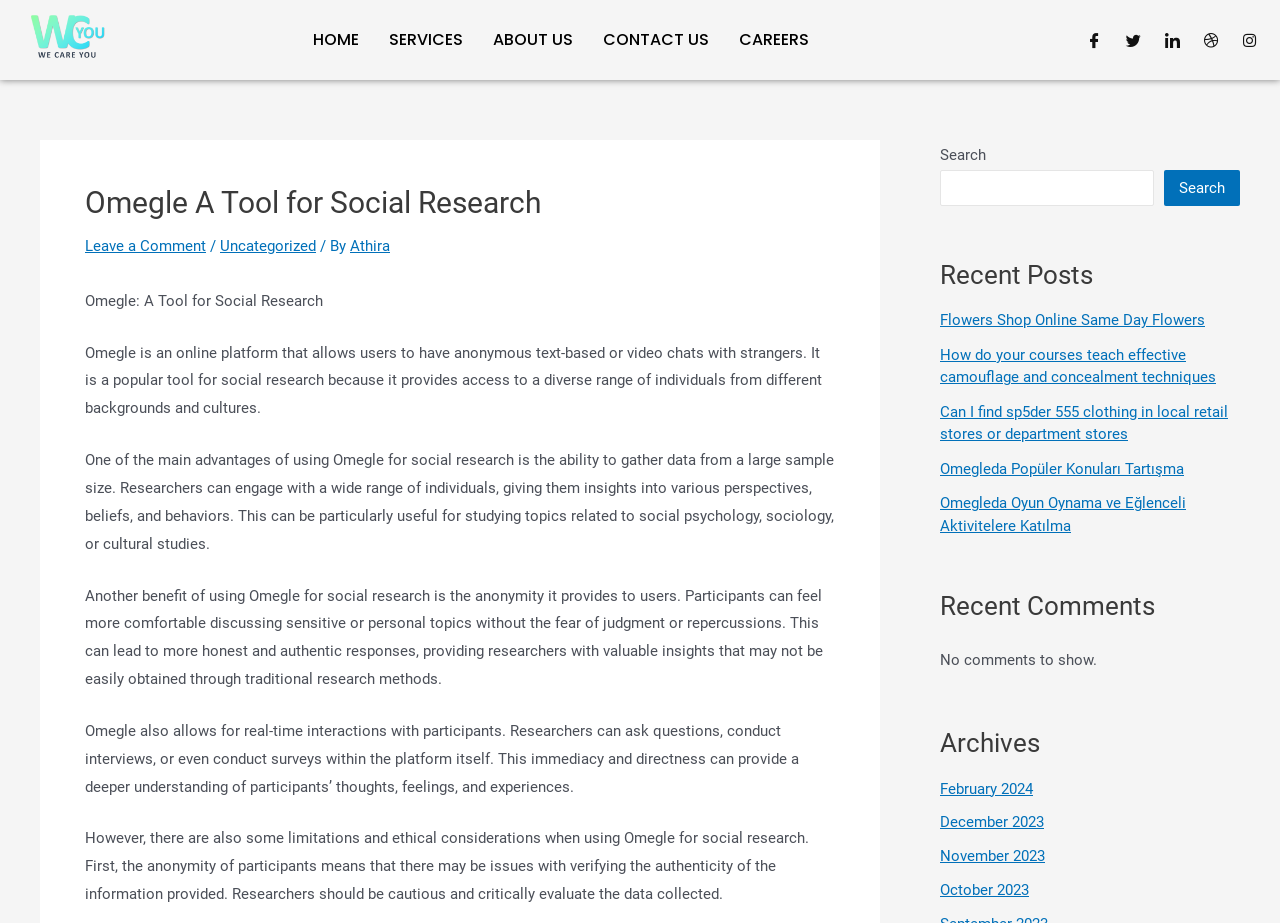Please find the bounding box coordinates for the clickable element needed to perform this instruction: "Click the 'HOME' link".

[0.233, 0.011, 0.292, 0.076]